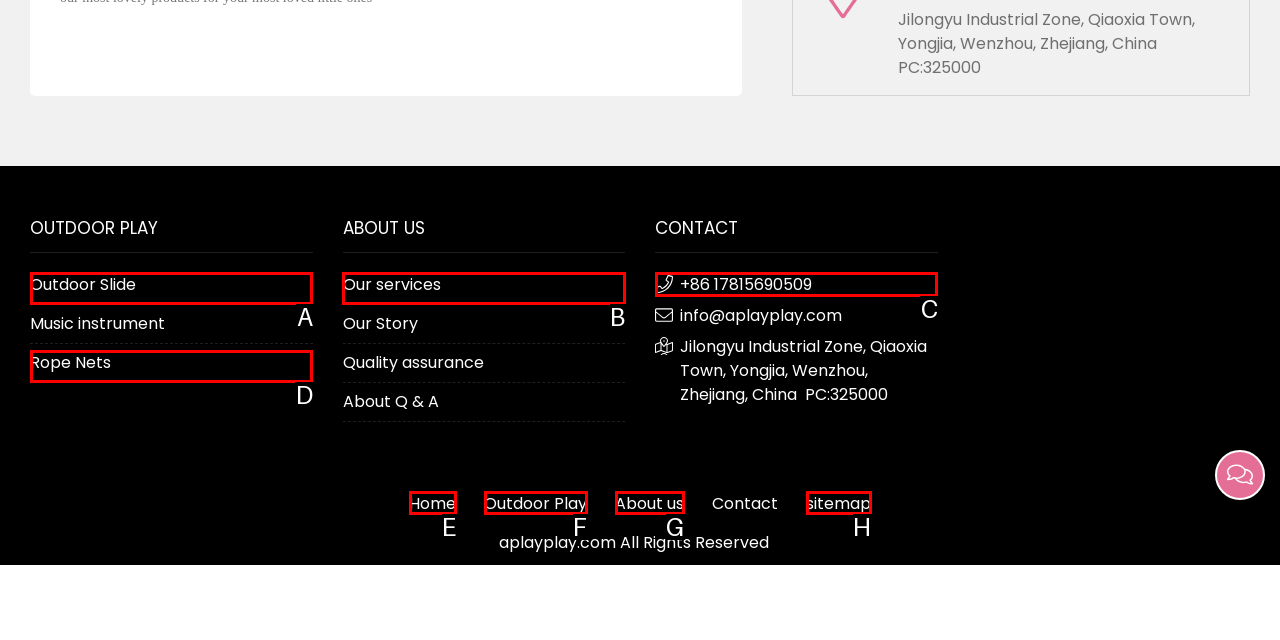Select the letter from the given choices that aligns best with the description: Home. Reply with the specific letter only.

E